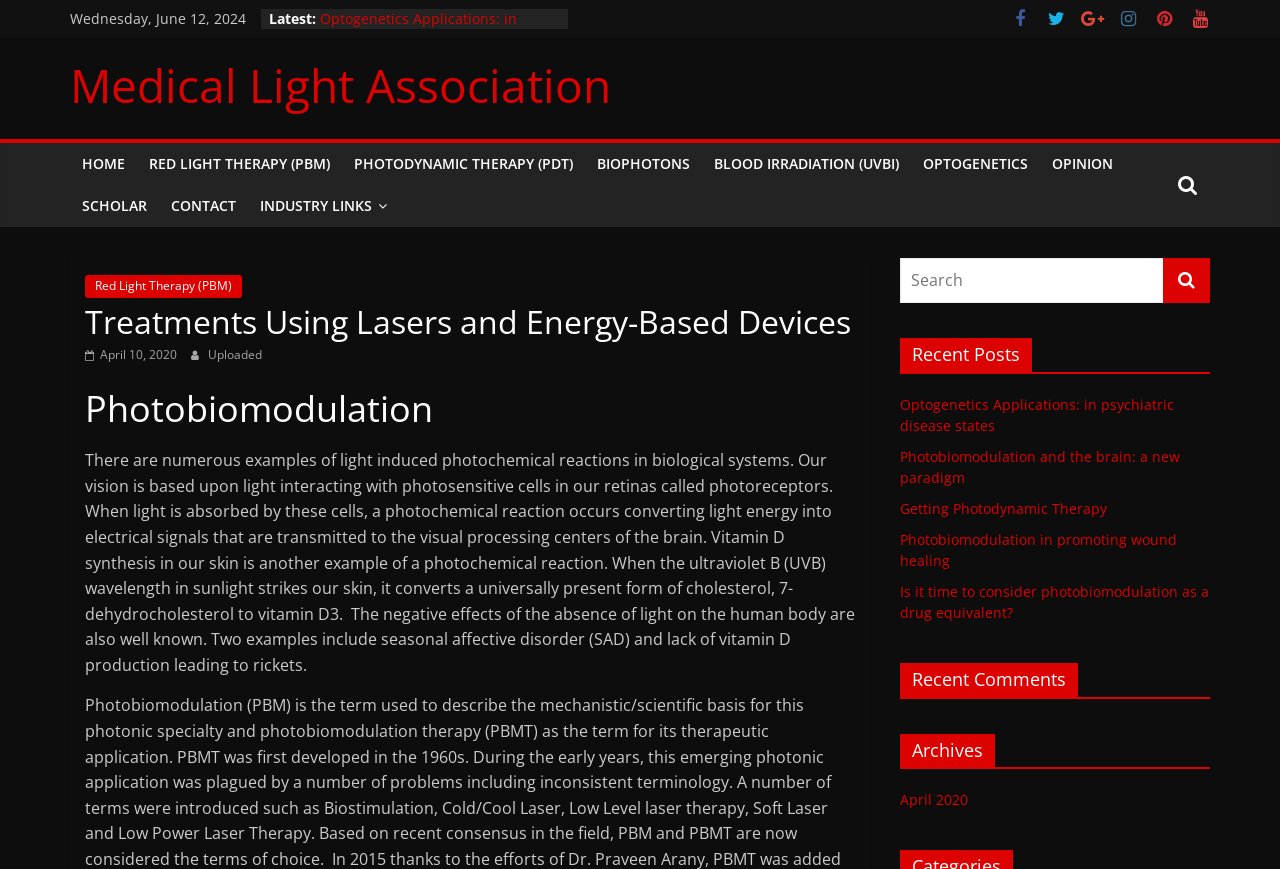Provide the bounding box coordinates for the area that should be clicked to complete the instruction: "Click on the 'Optogenetics Applications: in psychiatric disease states' link".

[0.703, 0.454, 0.917, 0.501]